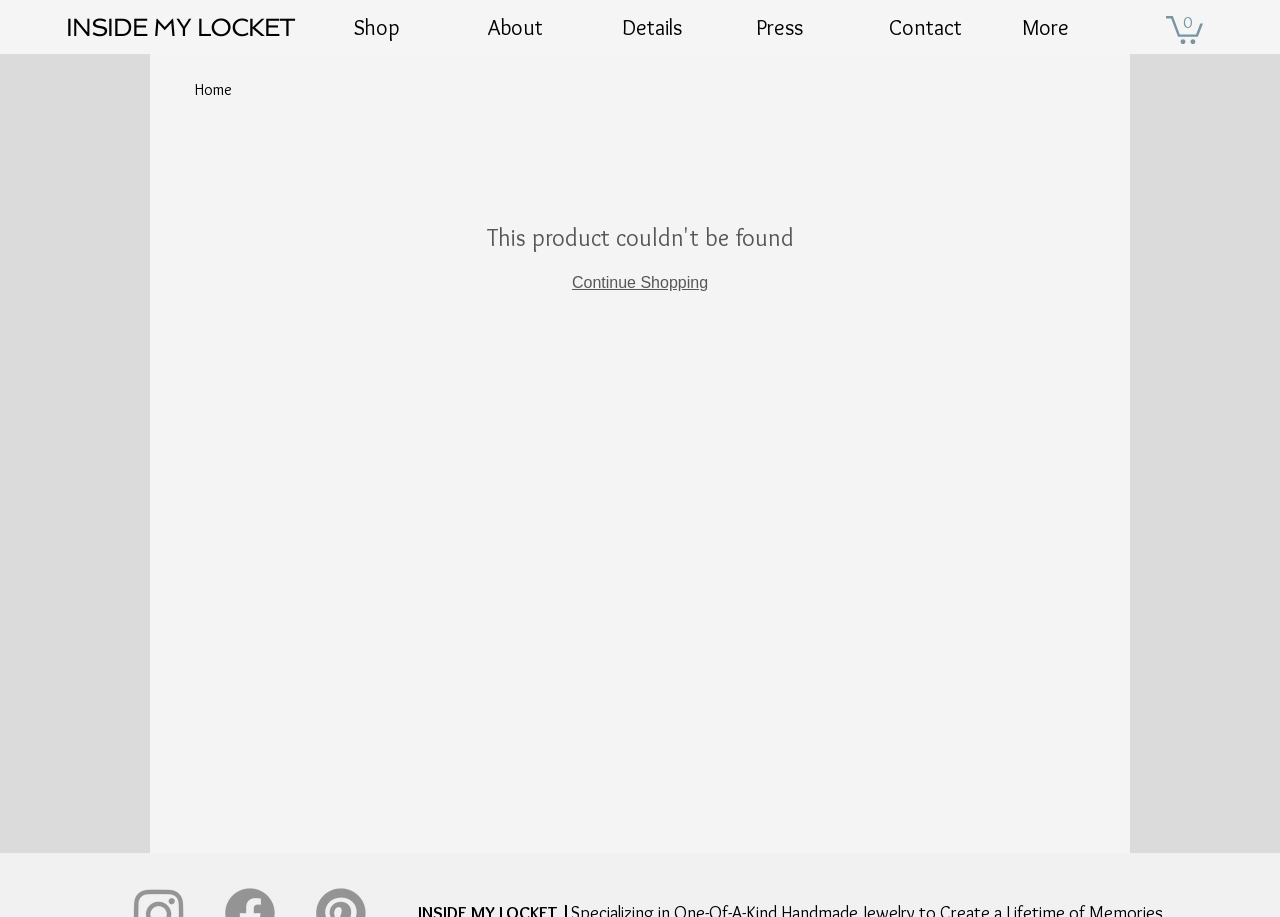Please determine the bounding box coordinates of the element to click in order to execute the following instruction: "Read more about 'National Human Trafficking Prevention Month'". The coordinates should be four float numbers between 0 and 1, specified as [left, top, right, bottom].

None